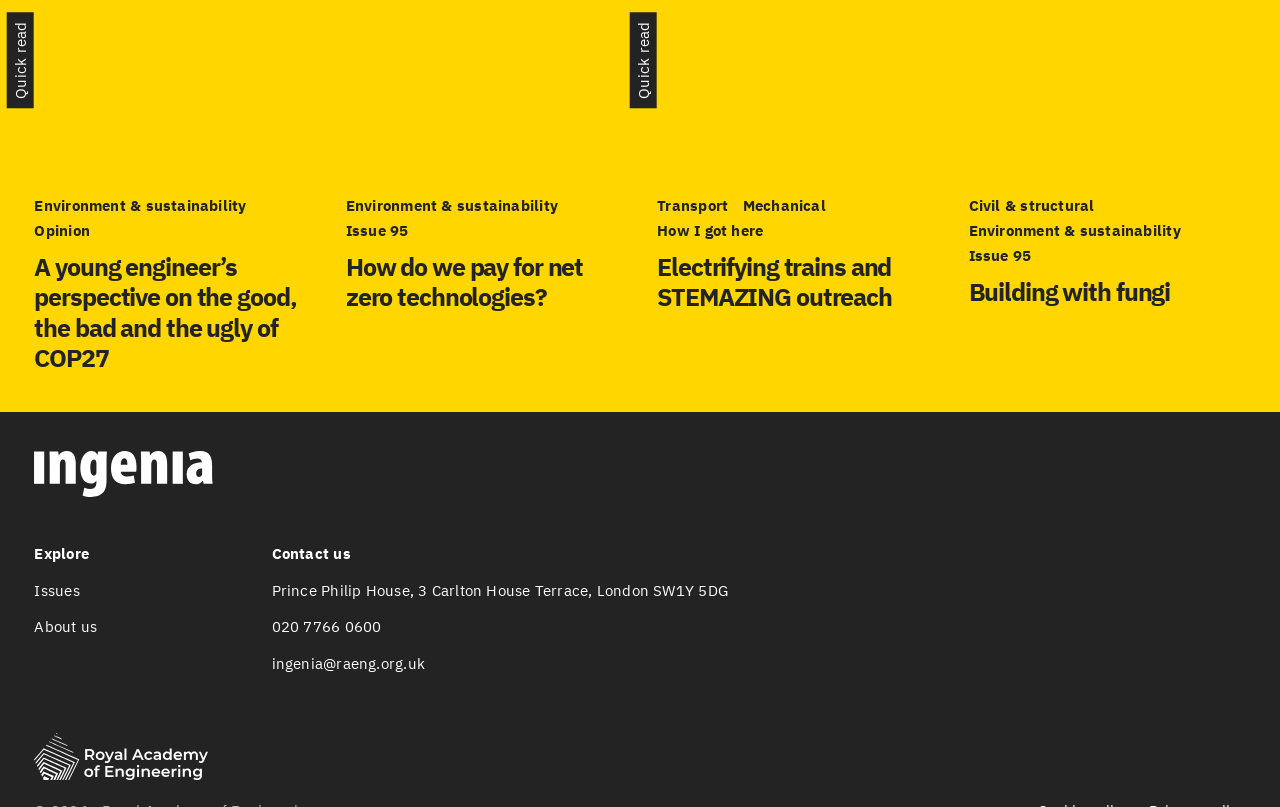Highlight the bounding box coordinates of the element you need to click to perform the following instruction: "Go to the Home page."

[0.027, 0.559, 0.167, 0.601]